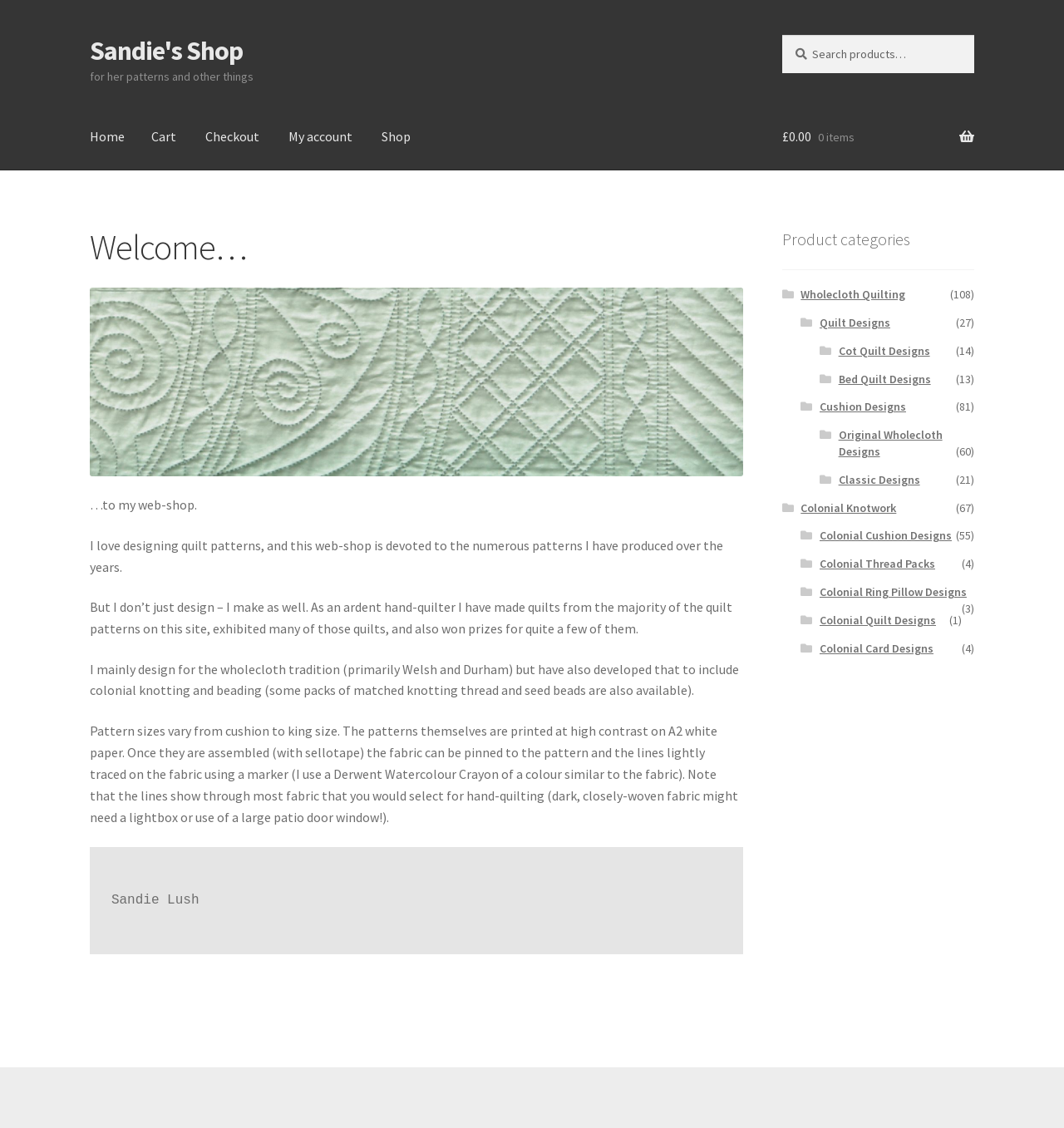Please find the bounding box for the UI element described by: "Shop".

[0.346, 0.093, 0.398, 0.15]